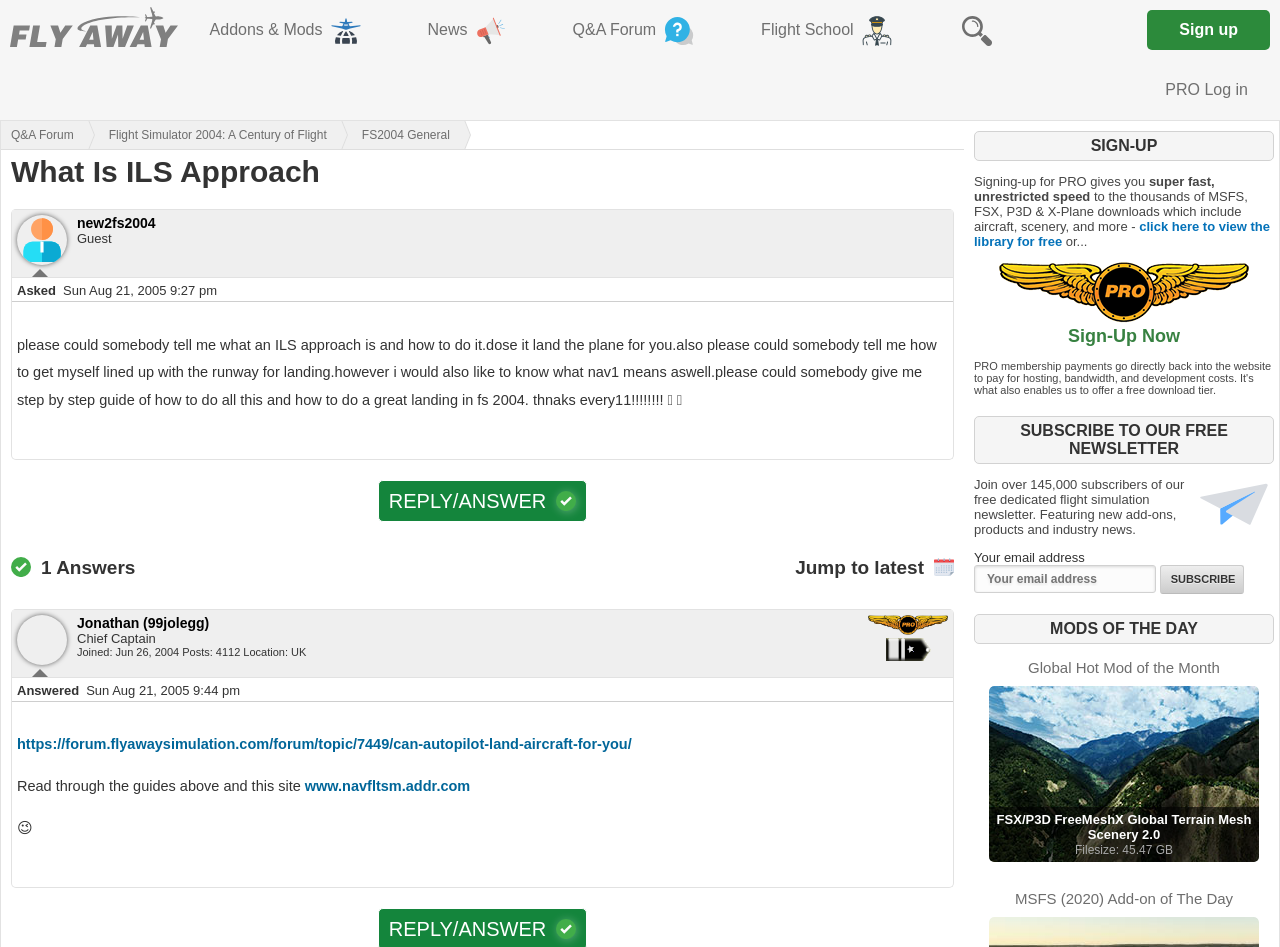Answer the question briefly using a single word or phrase: 
What is the username of the person who asked the question?

new2fs2004